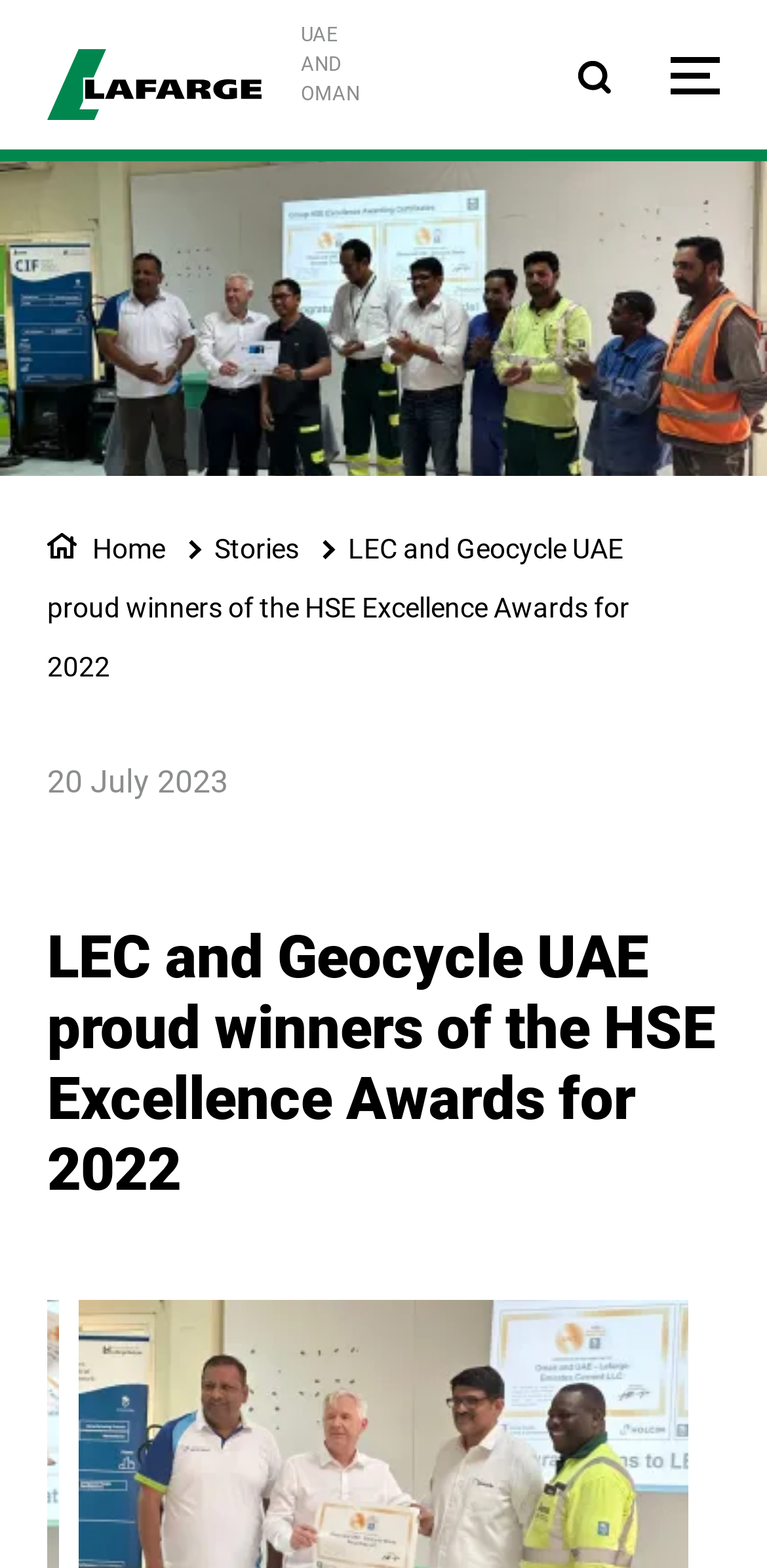Offer a meticulous caption that includes all visible features of the webpage.

The webpage appears to be an article or news page, with a prominent header section at the top. The header section contains a logo on the left side, which is an image, and a text "UAE AND OMAN" on the right side. There is also a navigation menu on the top right corner, with links to "Home", "Stories", and the current page.

Below the header section, there is a large heading that spans almost the entire width of the page, which reads "LEC and Geocycle UAE proud winners of the HSE Excellence Awards for 2022". This heading is followed by a date "20 July 2023" on the left side.

The overall layout of the page suggests that the main content of the article is likely to be below the heading and date section, although the exact content is not described in the provided accessibility tree.